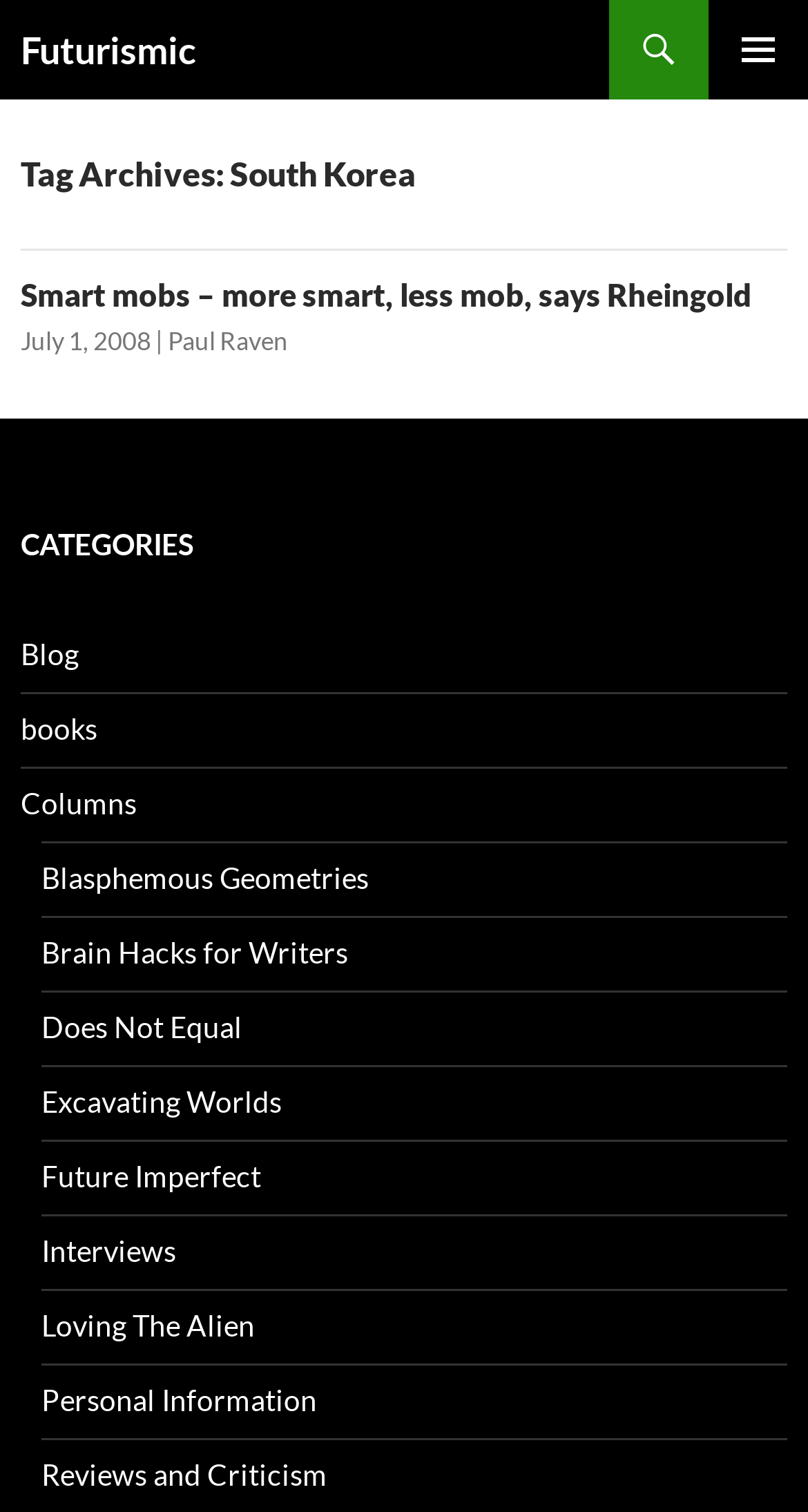What is the category of the article 'Smart mobs – more smart, less mob, says Rheingold'?
Answer the question based on the image using a single word or a brief phrase.

Columns